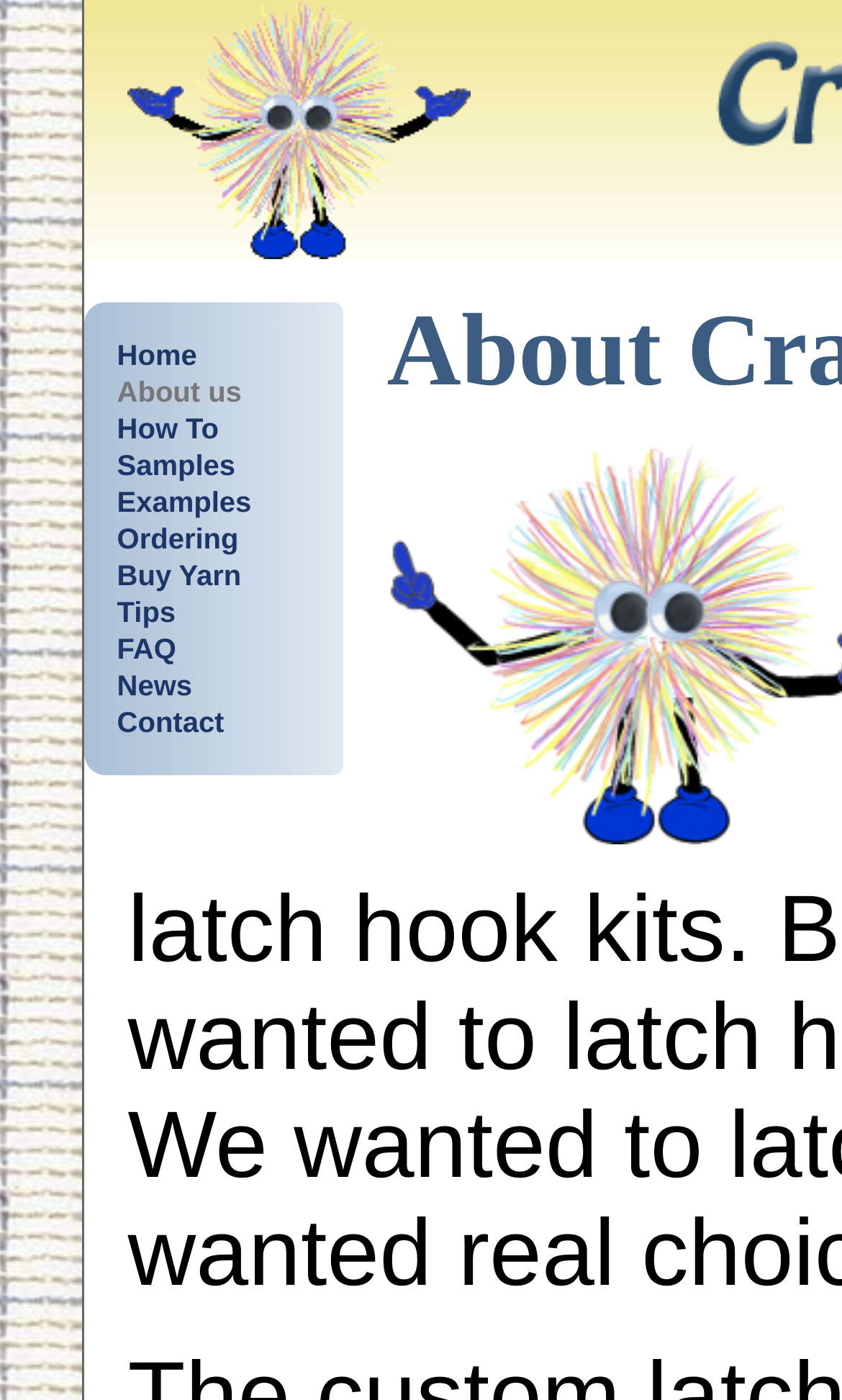Please find the bounding box coordinates of the clickable region needed to complete the following instruction: "go to home page". The bounding box coordinates must consist of four float numbers between 0 and 1, i.e., [left, top, right, bottom].

[0.139, 0.242, 0.234, 0.265]